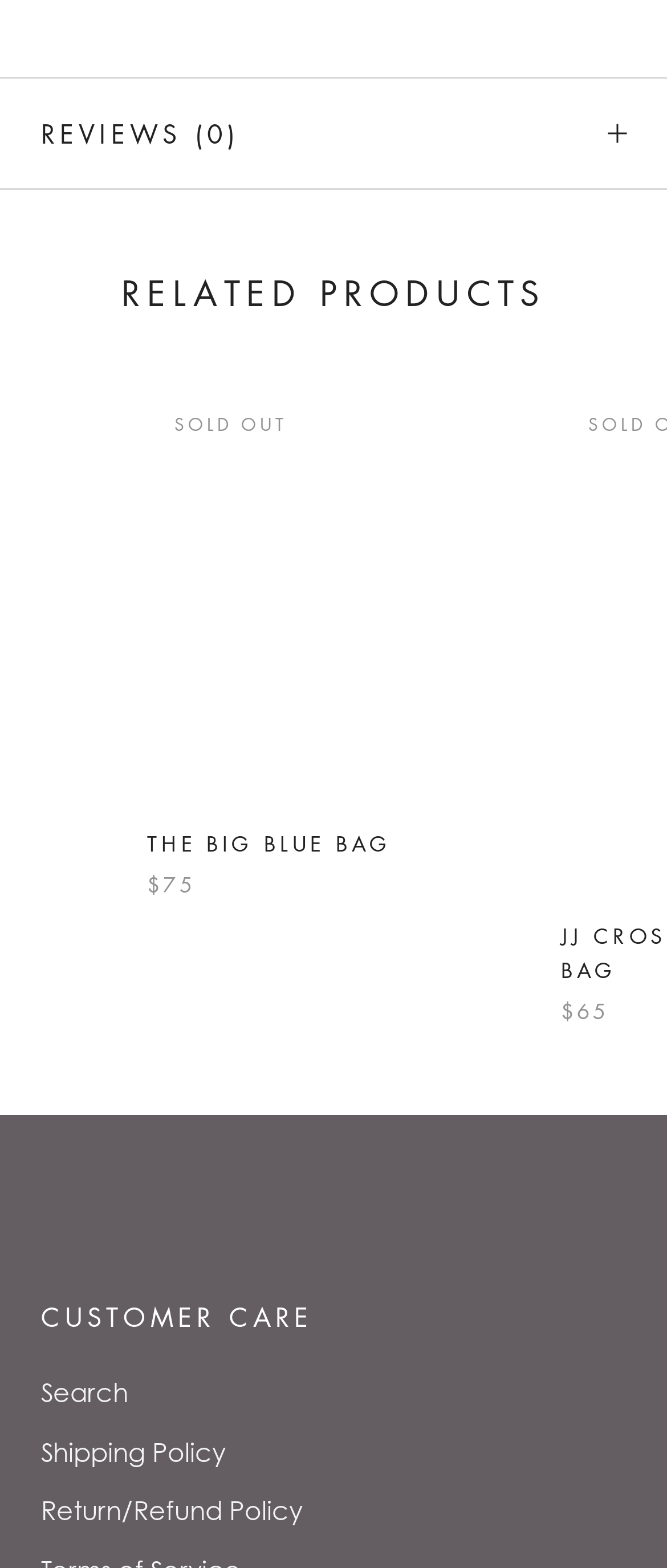What is the discounted price of the product?
Look at the screenshot and give a one-word or phrase answer.

$65